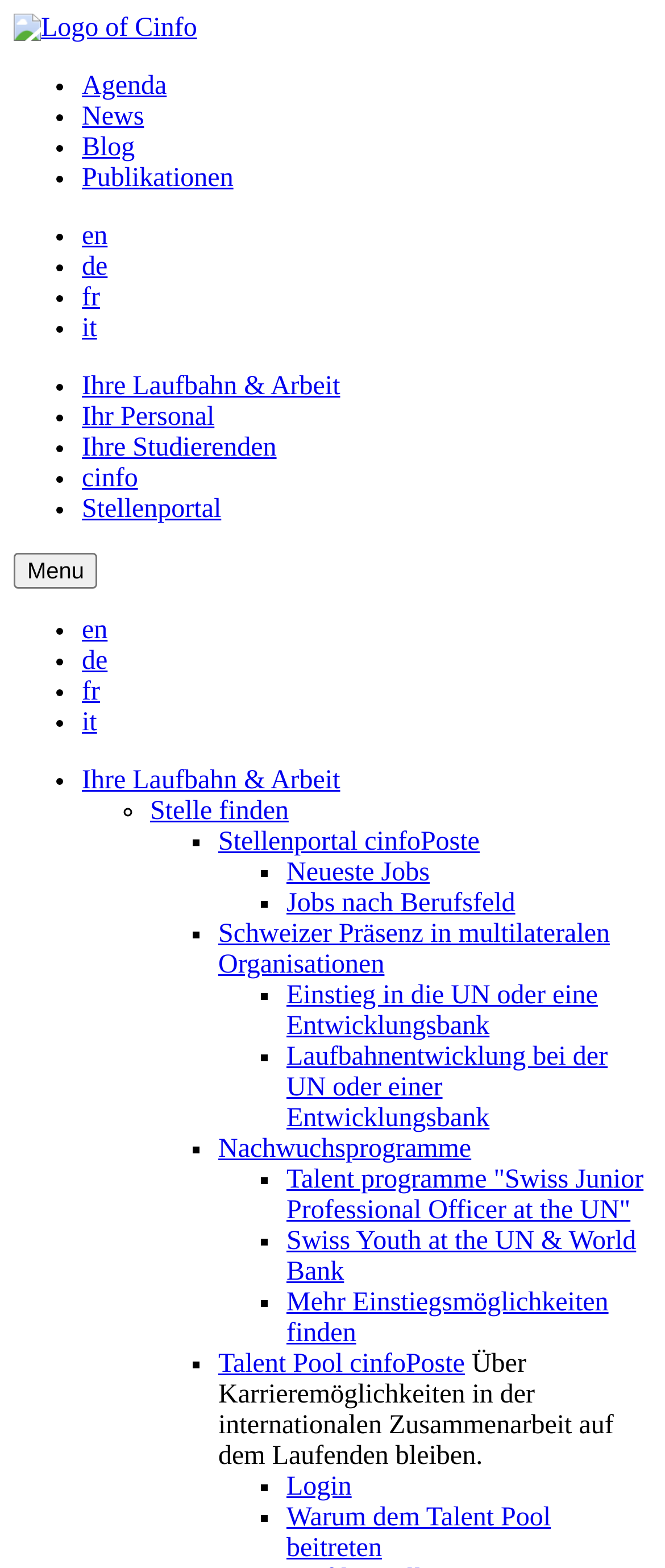Locate the bounding box coordinates of the clickable part needed for the task: "Click the Menu button".

[0.021, 0.353, 0.147, 0.375]